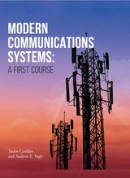Who is the target audience of the book?
Please craft a detailed and exhaustive response to the question.

The caption states that the book serves as an 'introductory resource, likely aimed at students and professionals looking to understand the fundamentals of contemporary communication systems', implying that the target audience of the book is students and professionals in the field of communications.